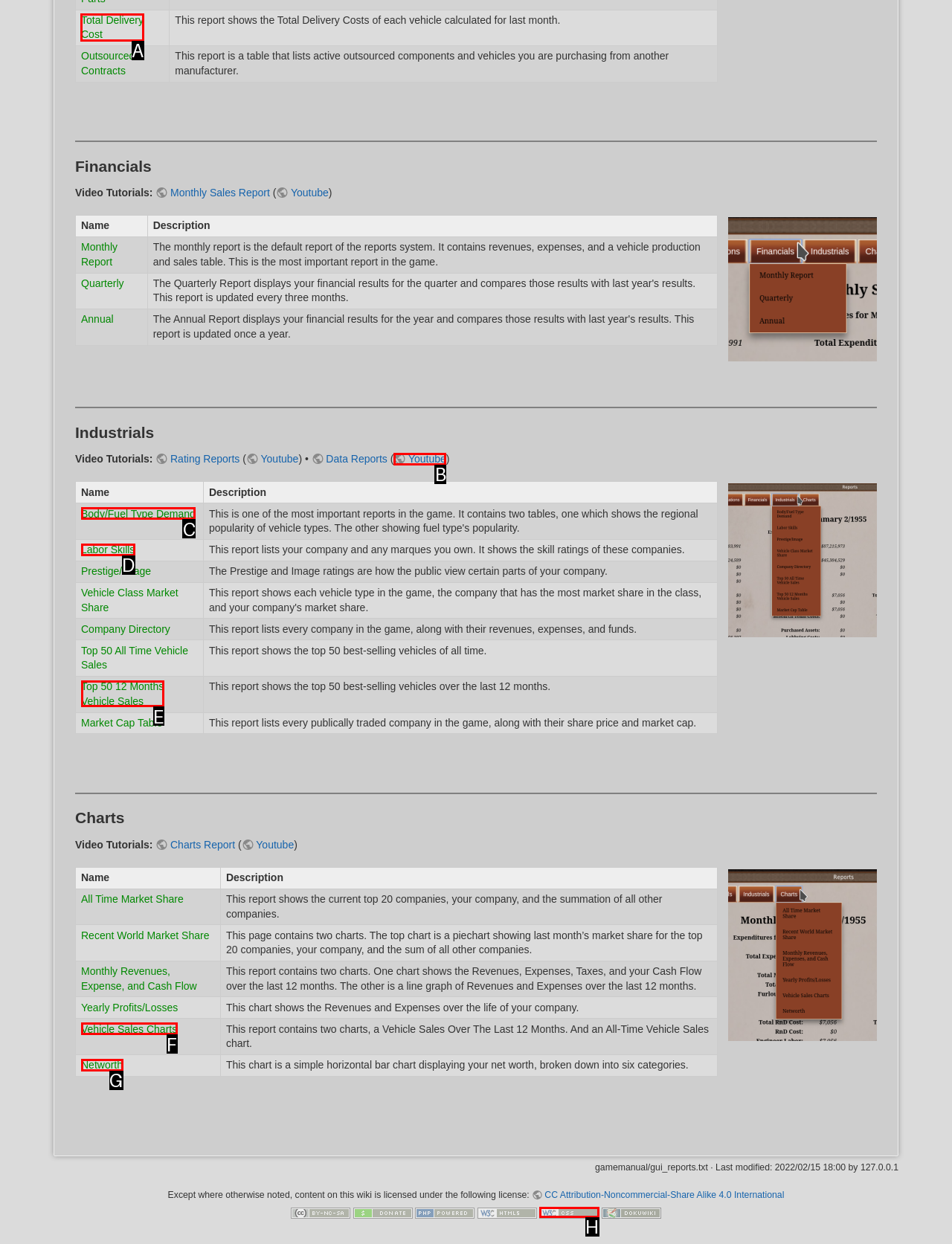Tell me the letter of the correct UI element to click for this instruction: Click on Total Delivery Cost. Answer with the letter only.

A